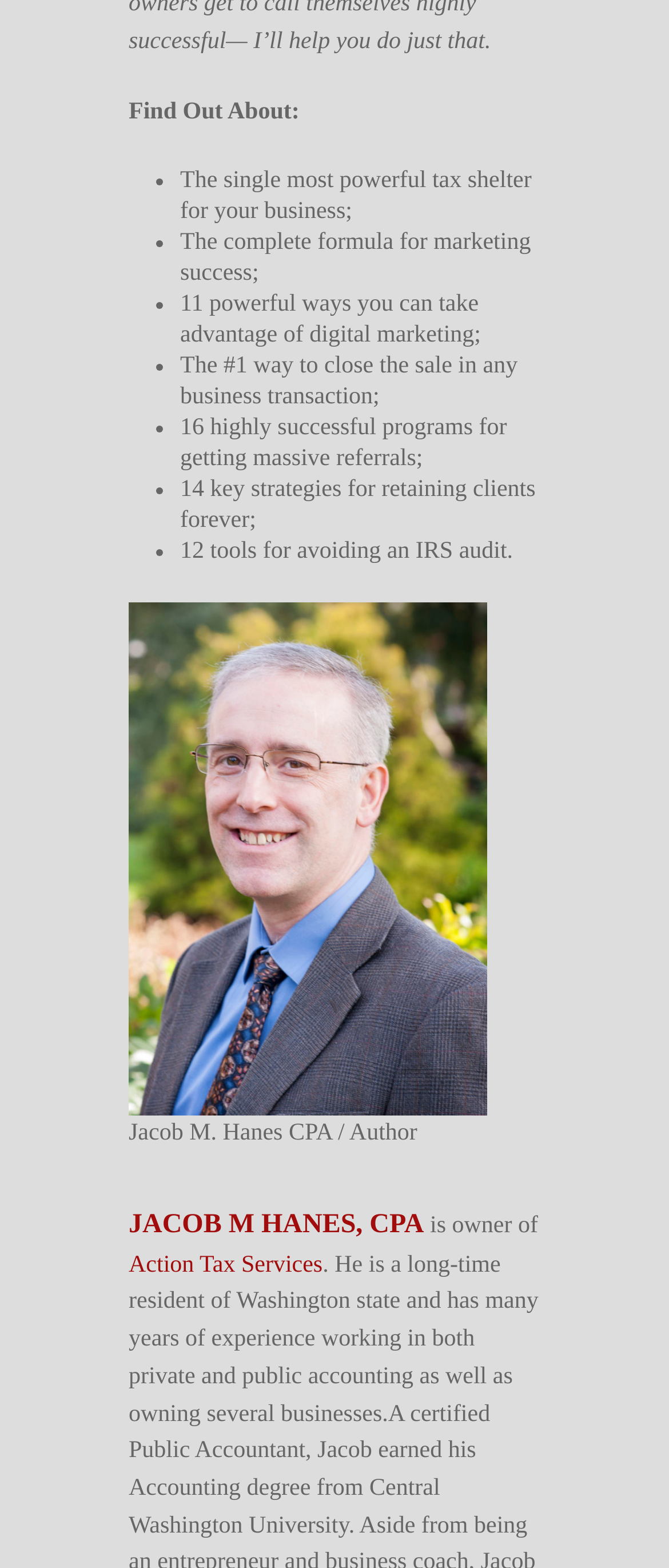Can you give a comprehensive explanation to the question given the content of the image?
What is the author's name?

The author's name is mentioned in the link 'Jacob M. Hanes CPA' and also in the static text 'Jacob M. Hanes CPA / Author'.